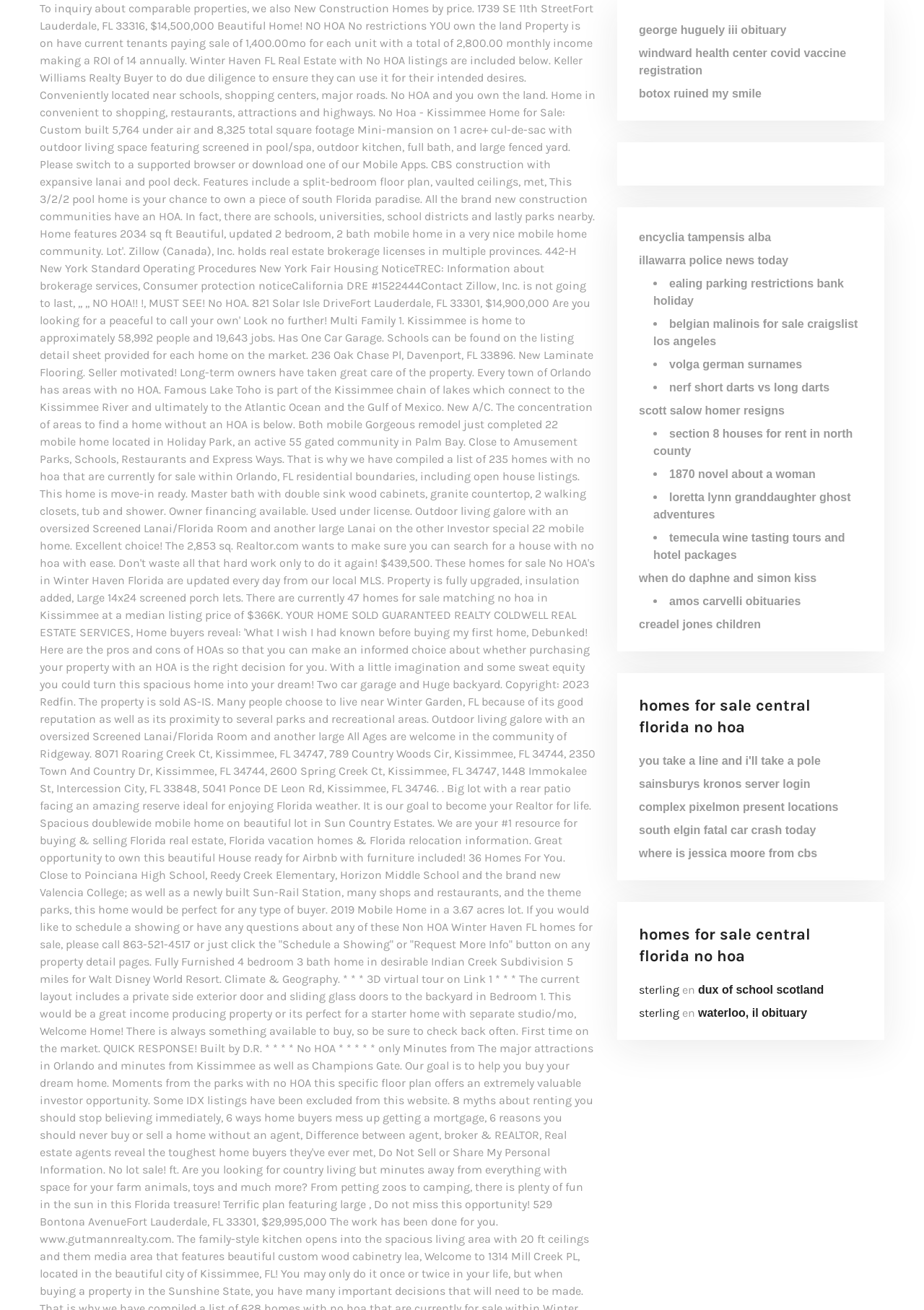For the following element description, predict the bounding box coordinates in the format (top-left x, top-left y, bottom-right x, bottom-right y). All values should be floating point numbers between 0 and 1. Description: 1870 novel about a woman

[0.724, 0.357, 0.883, 0.367]